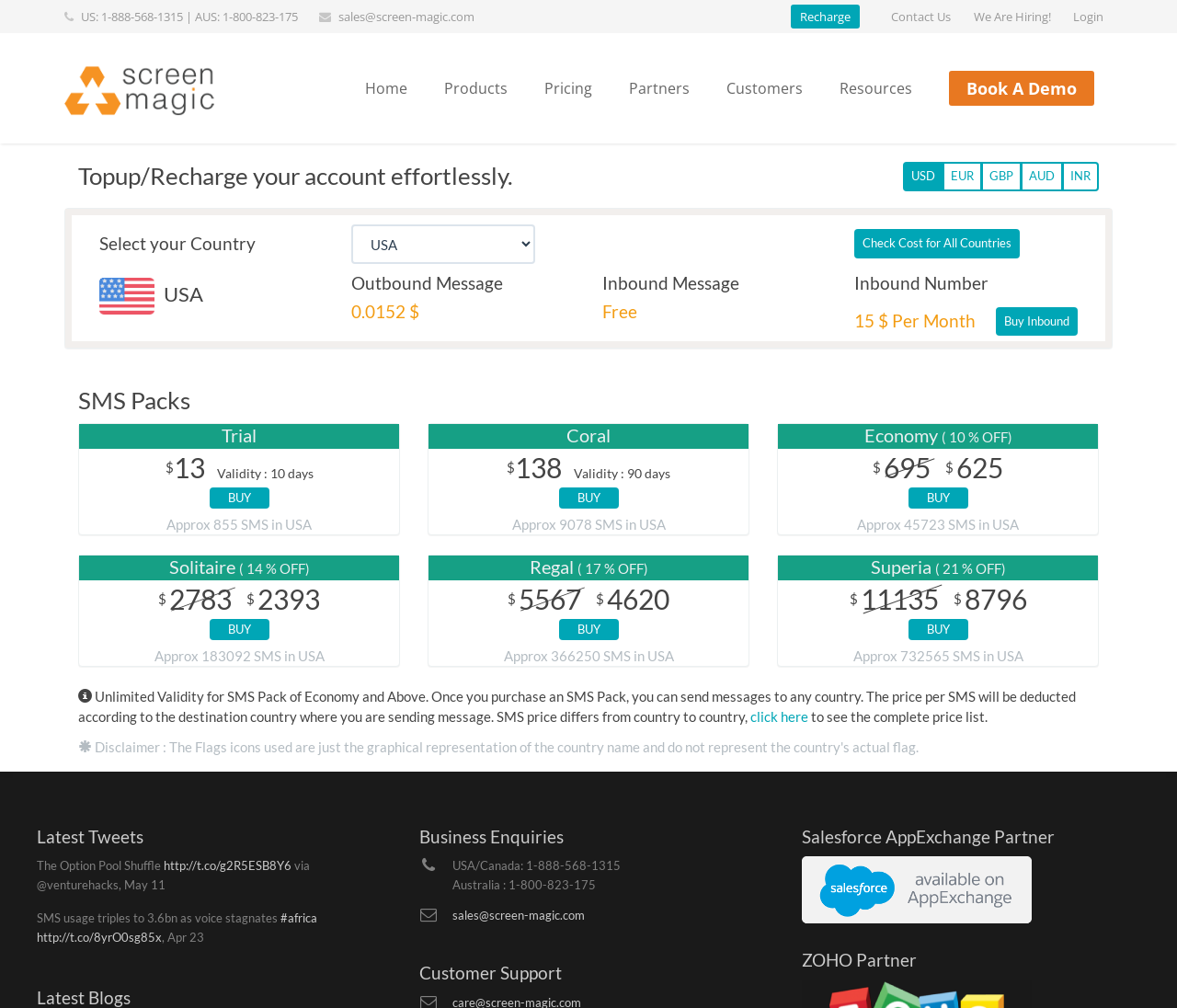Please locate the bounding box coordinates for the element that should be clicked to achieve the following instruction: "Check the cost for all countries". Ensure the coordinates are given as four float numbers between 0 and 1, i.e., [left, top, right, bottom].

[0.725, 0.227, 0.866, 0.256]